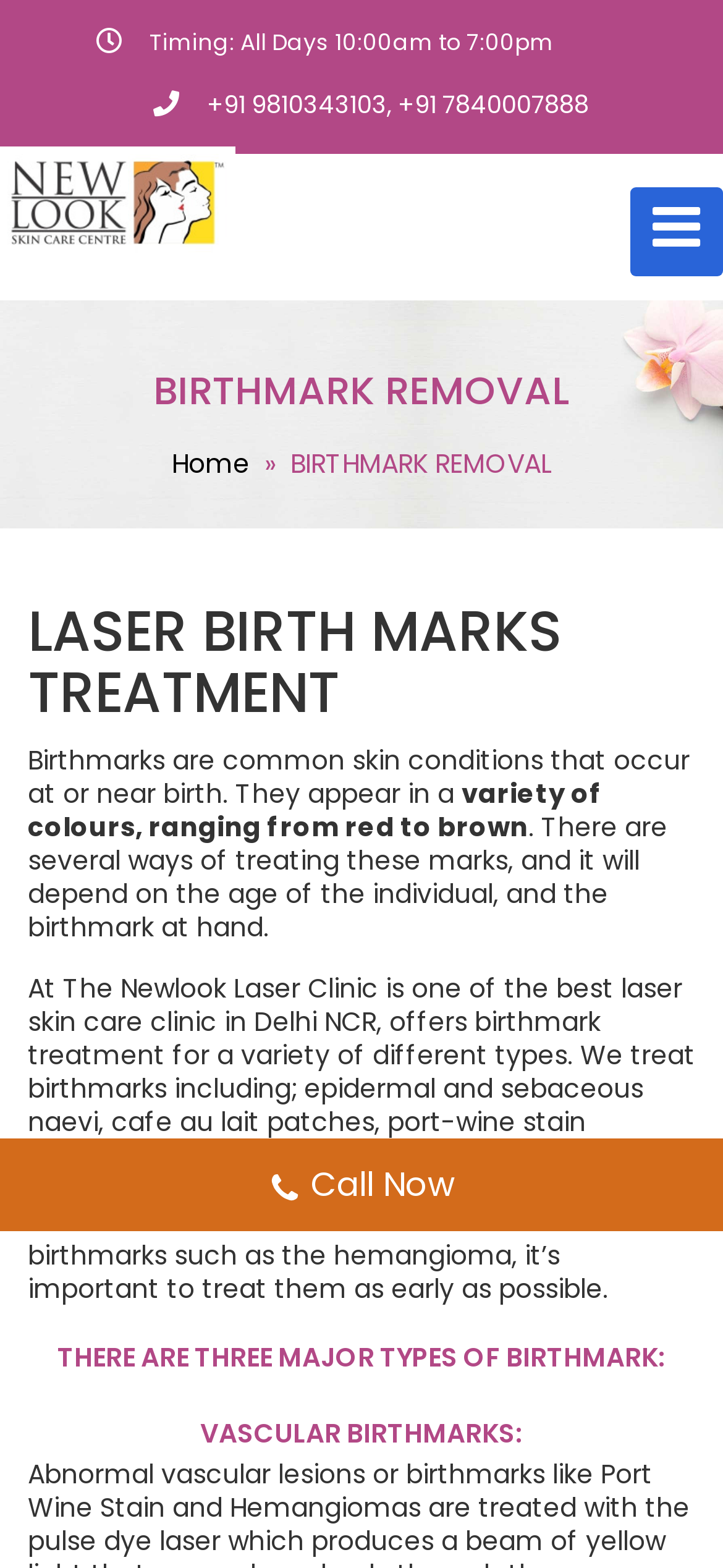What is the recommended treatment for birthmarks?
Please answer the question with as much detail and depth as you can.

I found the information by reading the StaticText elements that describe the treatment options for birthmarks, and it mentions that Laser Treatment is recommended for most cases.